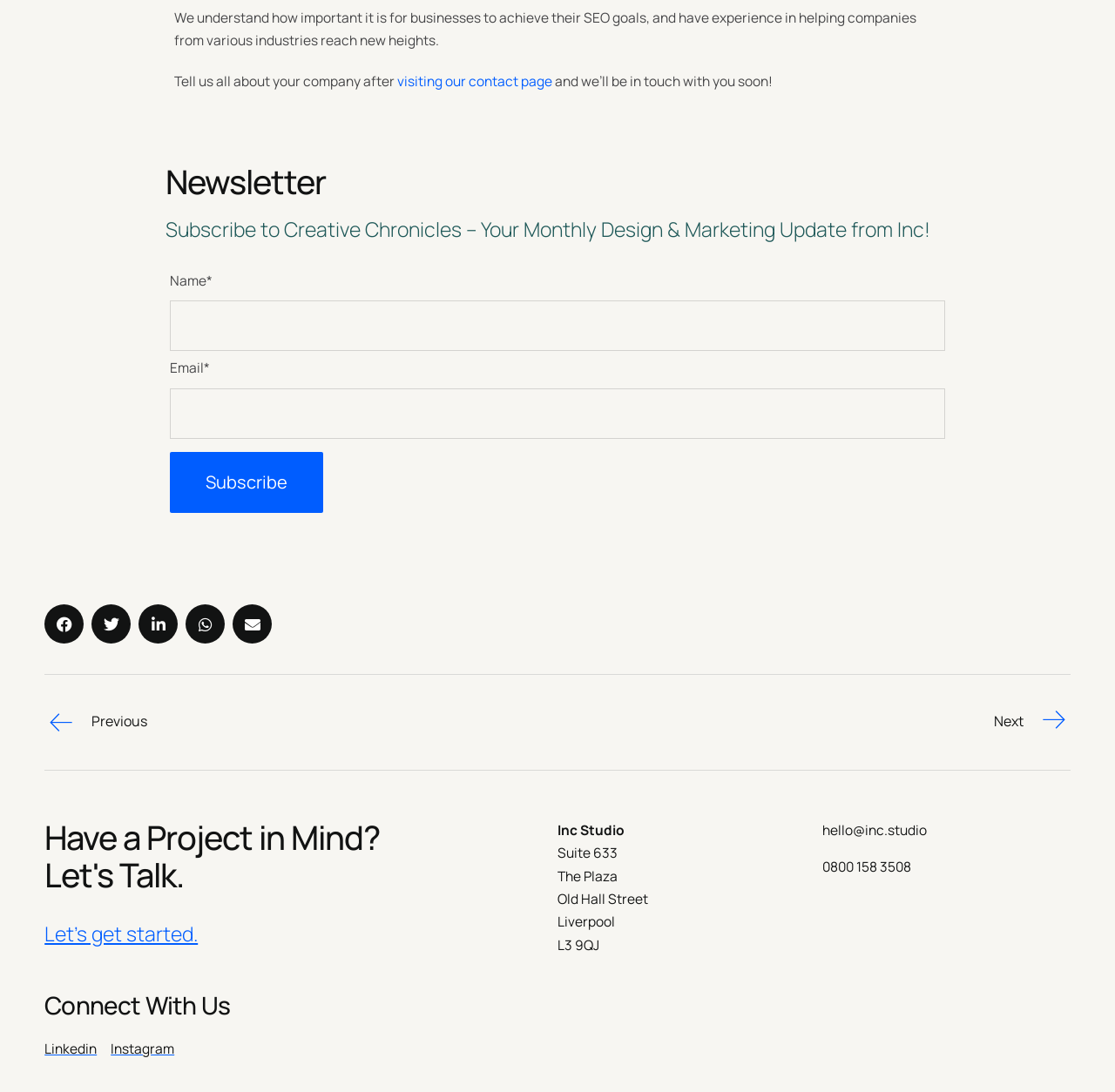How can I subscribe to the newsletter?
We need a detailed and exhaustive answer to the question. Please elaborate.

To subscribe to the newsletter, I can fill in the form provided on the webpage, which includes fields for name and email, and then click the 'Subscribe' button.